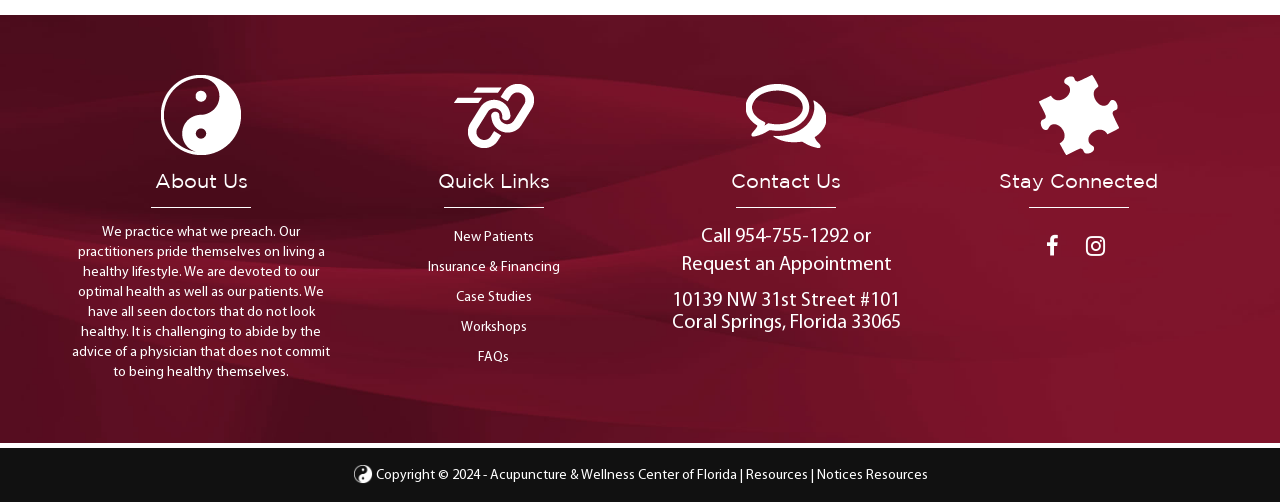For the element described, predict the bounding box coordinates as (top-left x, top-left y, bottom-right x, bottom-right y). All values should be between 0 and 1. Element description: 954-755-1292

[0.574, 0.452, 0.663, 0.492]